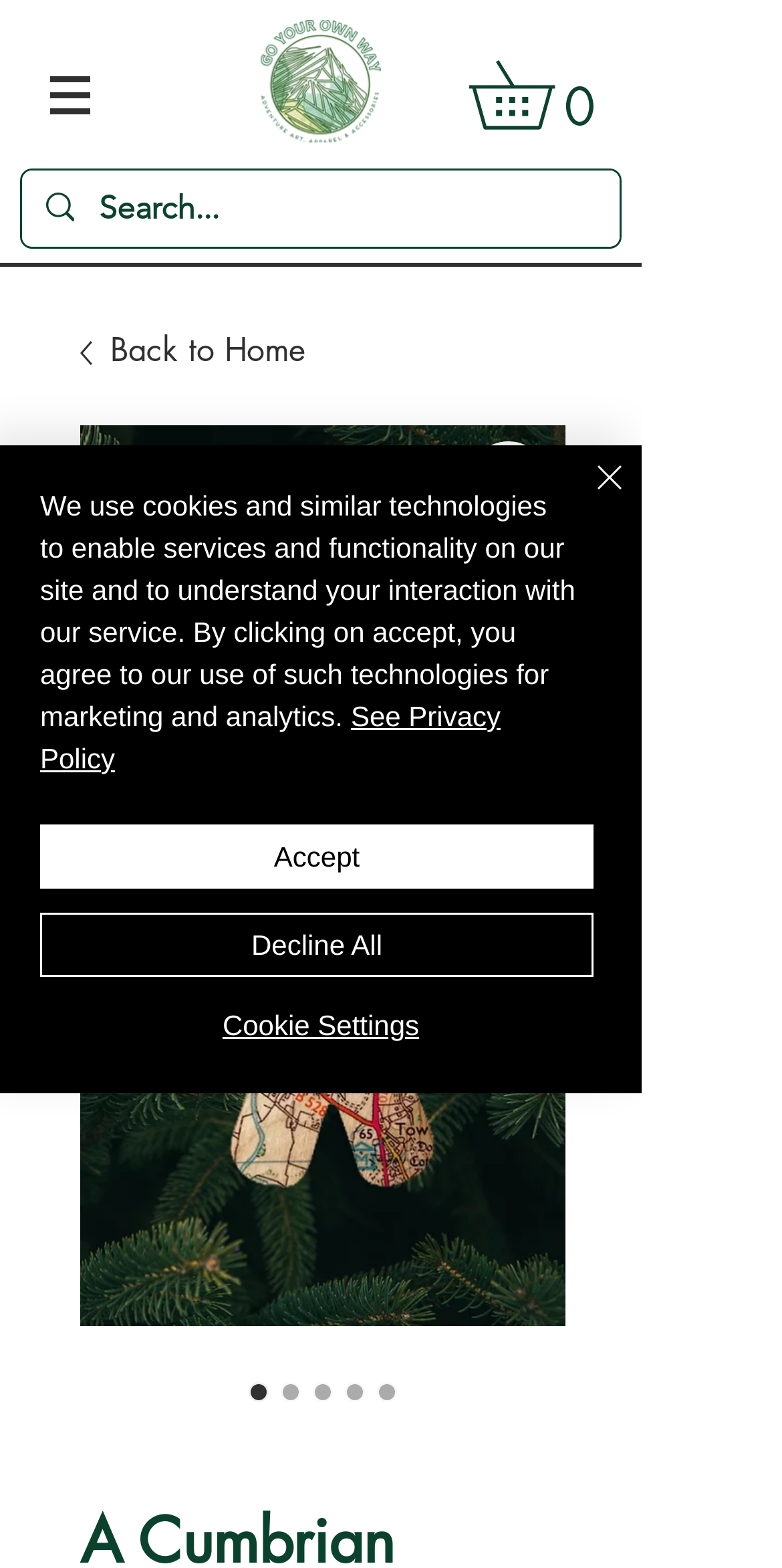Create a detailed narrative of the webpage’s visual and textual elements.

This webpage appears to be an e-commerce product page for a personalized gingerbread man map decoration. At the top left, there is a navigation menu with a button that has a popup menu. Next to it, there is an image. On the top right, there is a logo image and a cart icon with a link to view the cart contents.

Below the navigation menu, there is a search bar with a magnifying glass icon and a link to go back to the home page. Underneath the search bar, there is a large image of the product, which is a personalized gingerbread man map decoration.

To the right of the product image, there are several radio buttons with the same label, "A Cumbrian Christmas Gingerbread Man Map Decoration", but only one of them is checked. Below the radio buttons, there is an "Add to Wishlist" button with an image.

At the bottom of the page, there is a cookie policy alert with a link to the privacy policy and three buttons: "Accept", "Decline All", and "Cookie Settings". There is also a "Close" button with an image to dismiss the alert.

There are two iframes on the page, but their contents are not described in the accessibility tree.